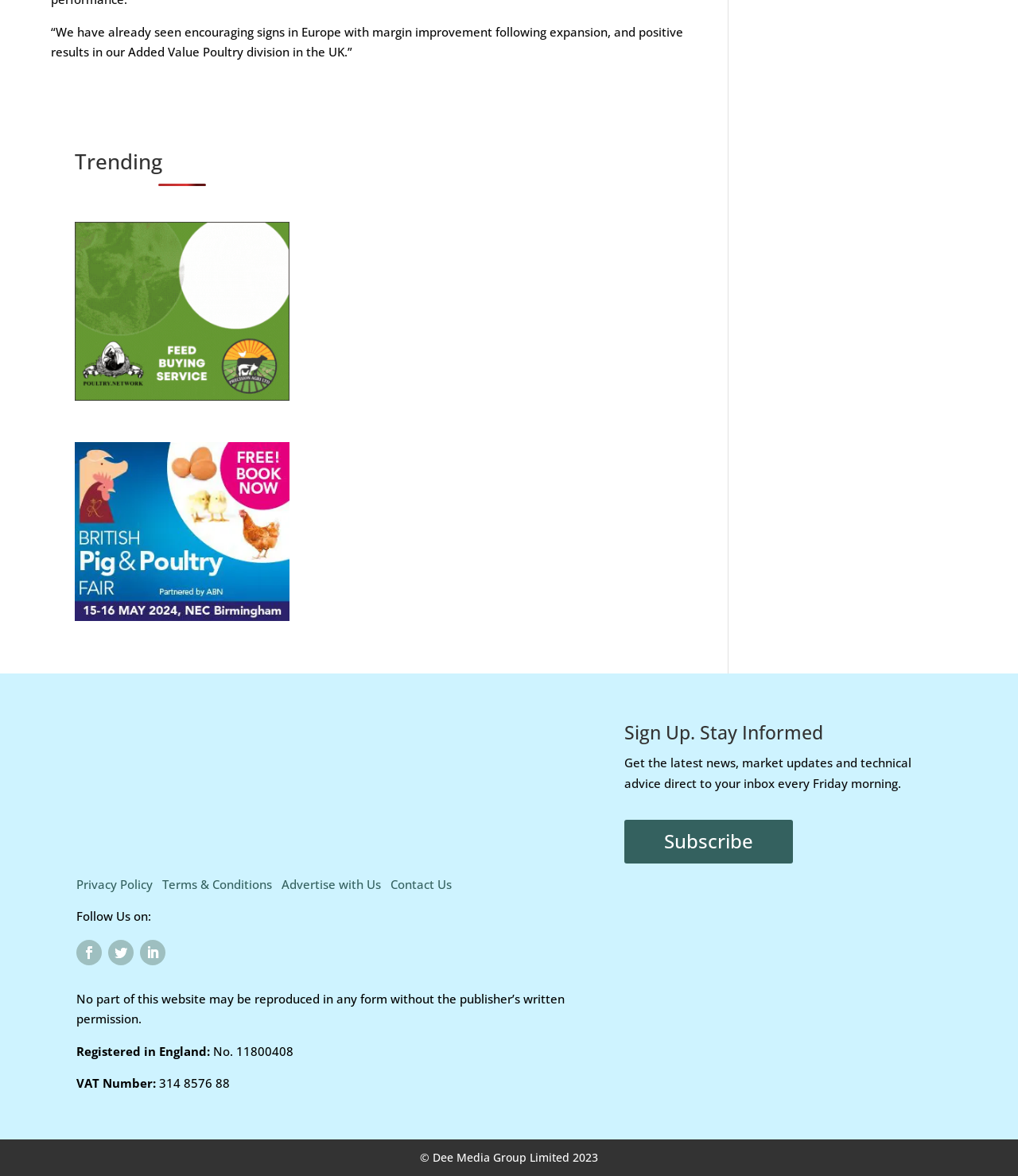Locate the bounding box coordinates of the element you need to click to accomplish the task described by this instruction: "View Terms & Conditions".

[0.159, 0.745, 0.267, 0.758]